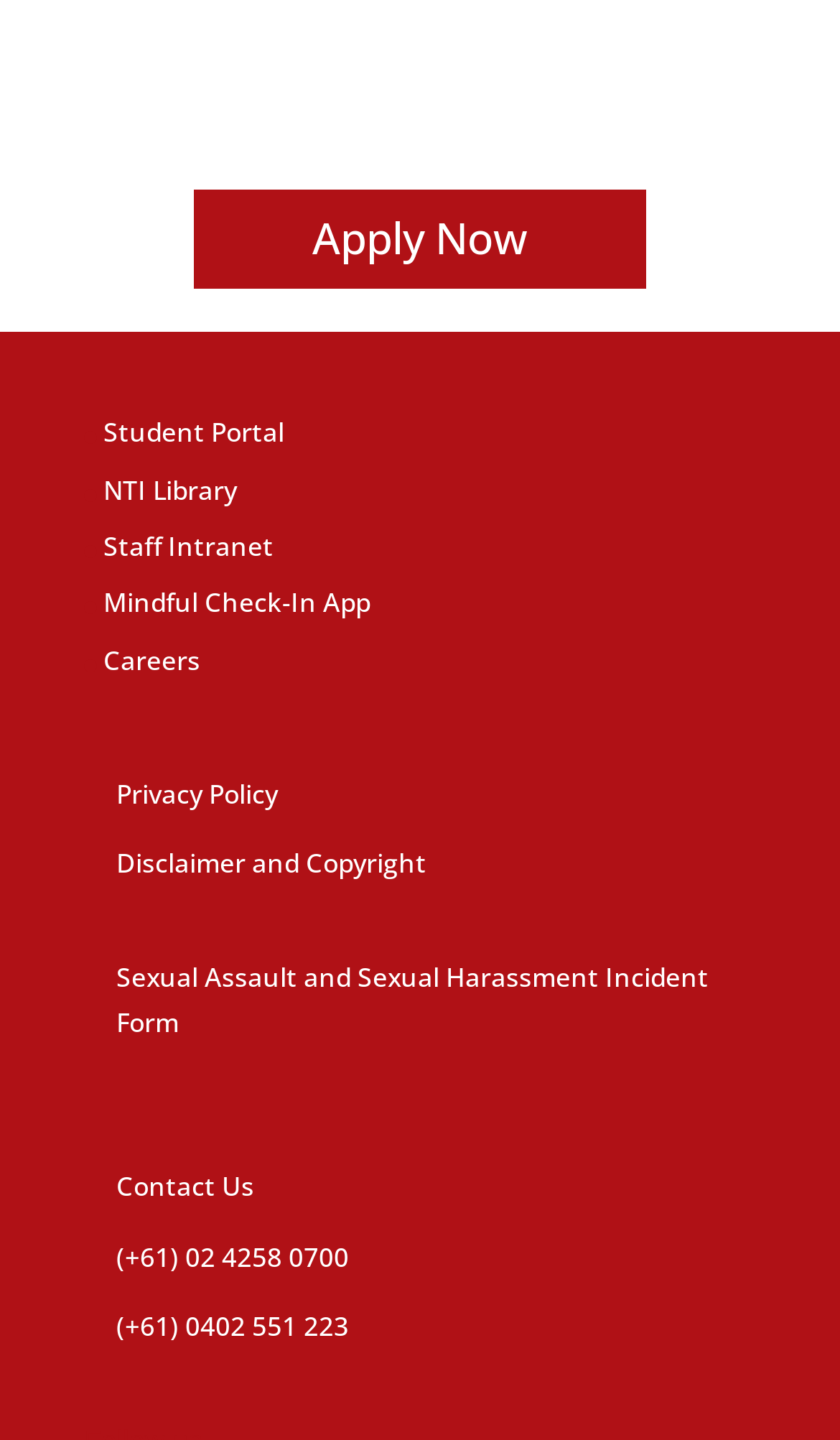How many links are related to student resources?
Based on the visual content, answer with a single word or a brief phrase.

5